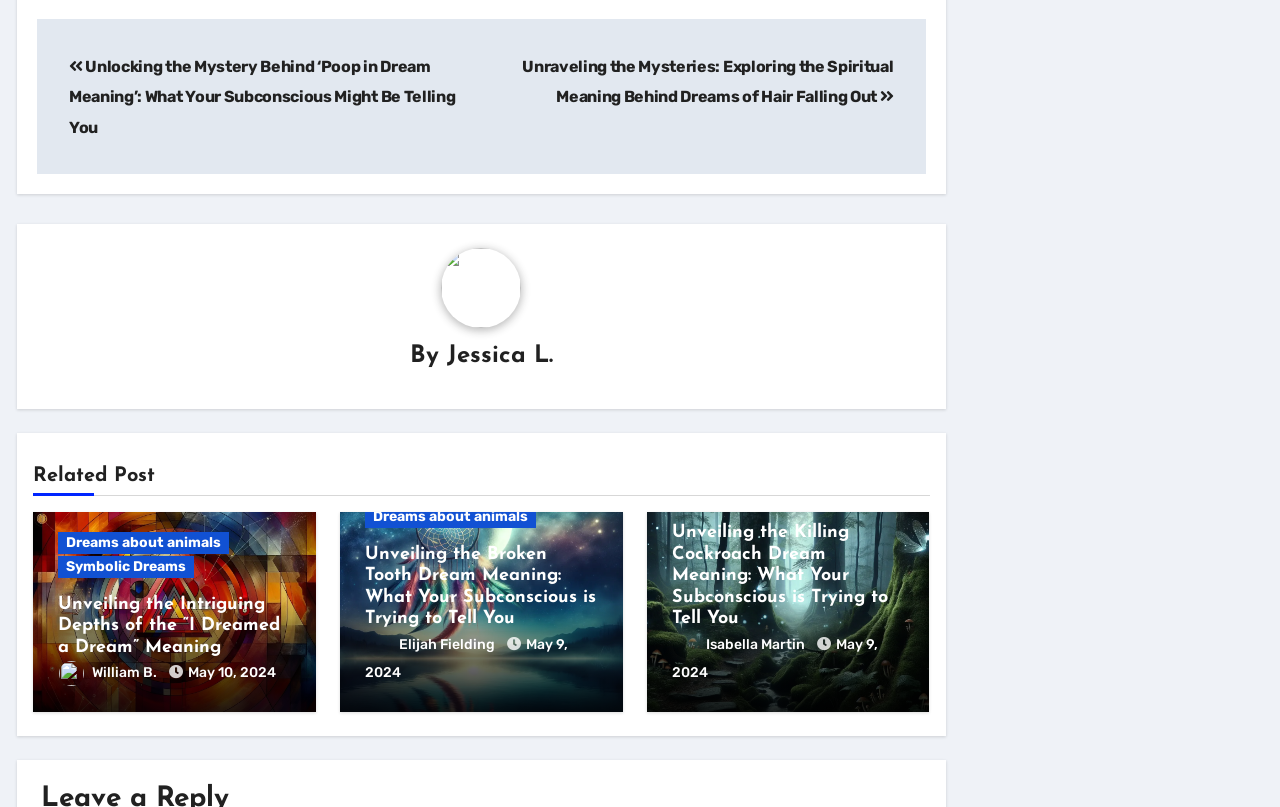Who wrote the post about hair falling out?
Please answer the question with a detailed response using the information from the screenshot.

The post 'Unraveling the Mysteries: Exploring the Spiritual Meaning Behind Dreams of Hair Falling Out' has a heading 'By Jessica L.' below it, indicating that Jessica L. is the author of the post.